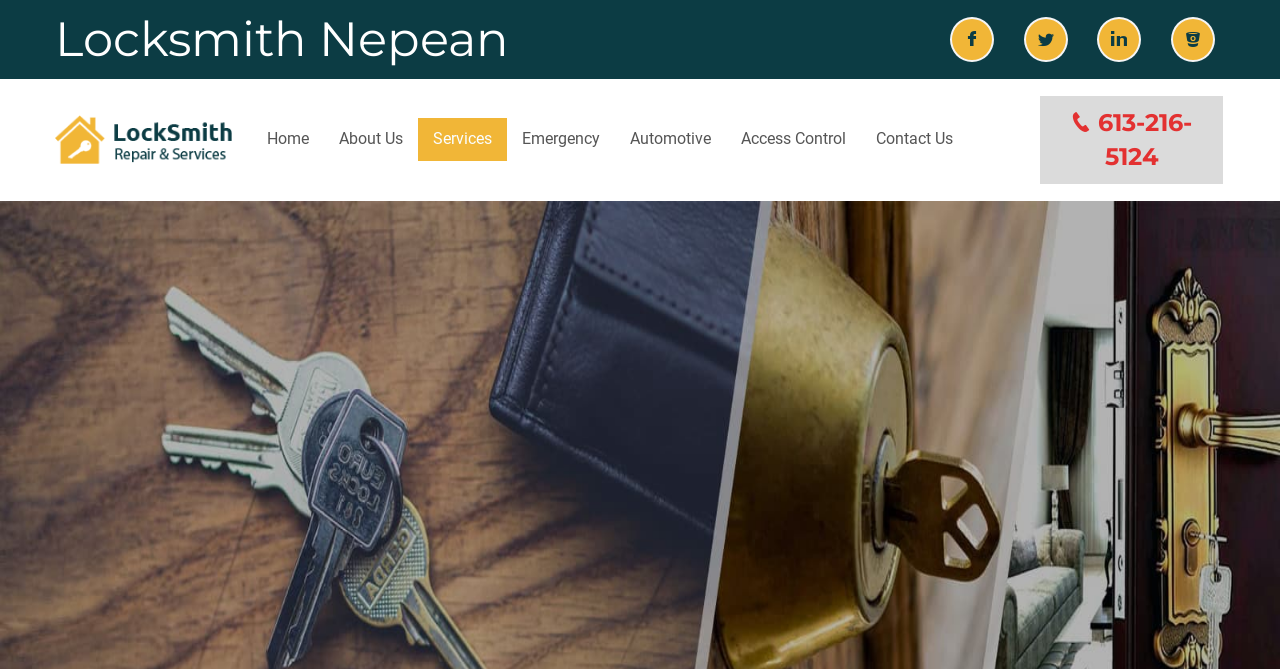Provide the bounding box coordinates of the UI element this sentence describes: "August 13, 2020November 19, 2020".

None